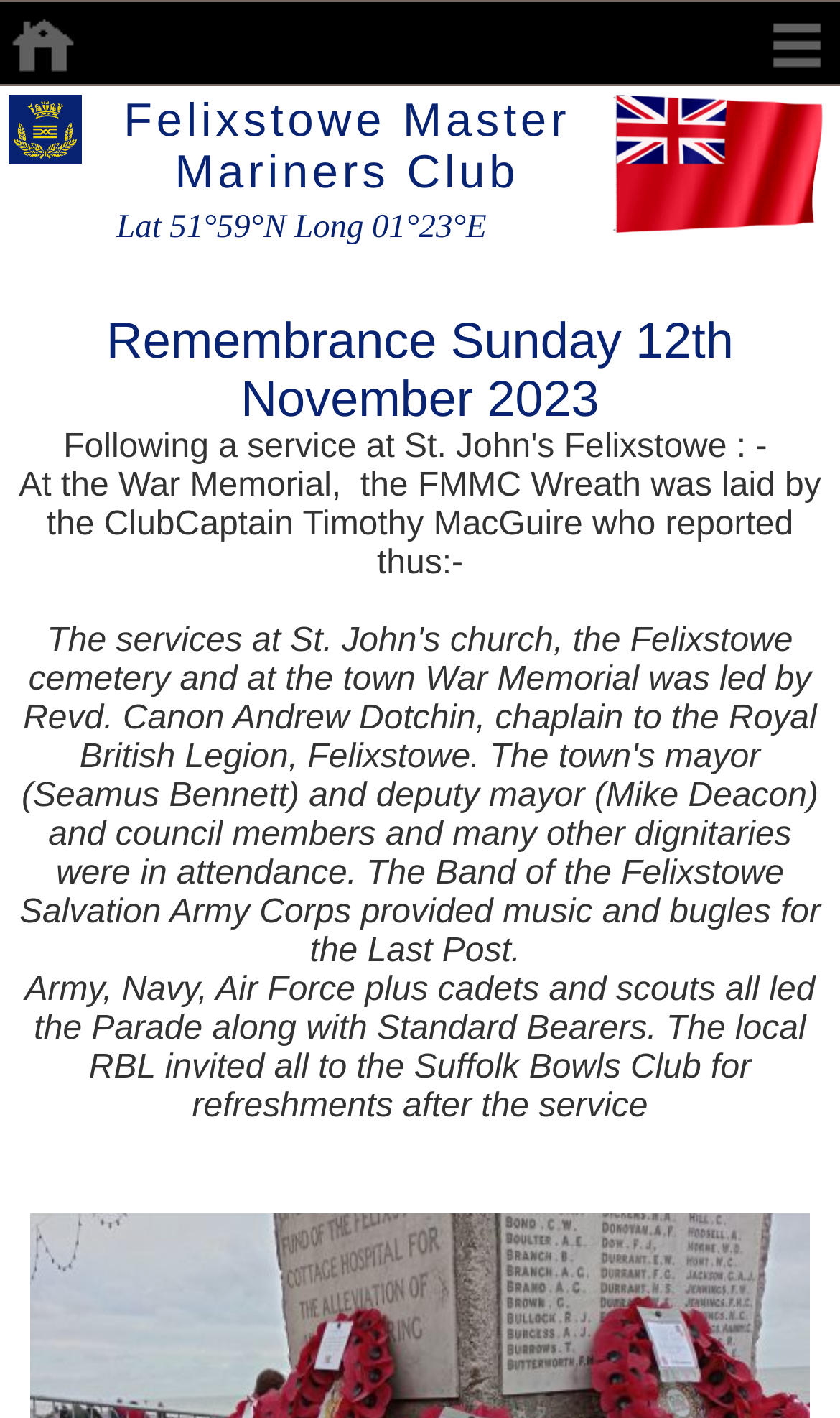Give a complete and precise description of the webpage's appearance.

The webpage is about the Felixstowe Master Mariners Club, specifically highlighting the Remembrance Sunday event on 12th November 2023. 

At the top left corner, there is an image that serves as a link to return to the home page, accompanied by a link to the Felixstowe Master Mariners Club. Next to these elements, there is a static text displaying the geographical coordinates "Lat 51°59°N Long 01°23°E". 

On the top left edge, there is a link to the "Home" page, accompanied by a small image. On the opposite side, at the top right edge, there is a link to the "Menu" with a corresponding image. 

Below these top elements, a prominent heading announces the "Remembrance Sunday 12th November 2023" event. 

Following the heading, there is a paragraph of text describing the event, where the Club Captain Timothy MacGuire laid the FMMC Wreath at the War Memorial. 

Further down, another paragraph provides more details about the event, mentioning the participation of the Army, Navy, Air Force, cadets, scouts, and Standard Bearers in the Parade, followed by refreshments at the Suffolk Bowls Club. 

Lastly, there is a blockquote section, which appears to be empty, situated at the bottom of the page.